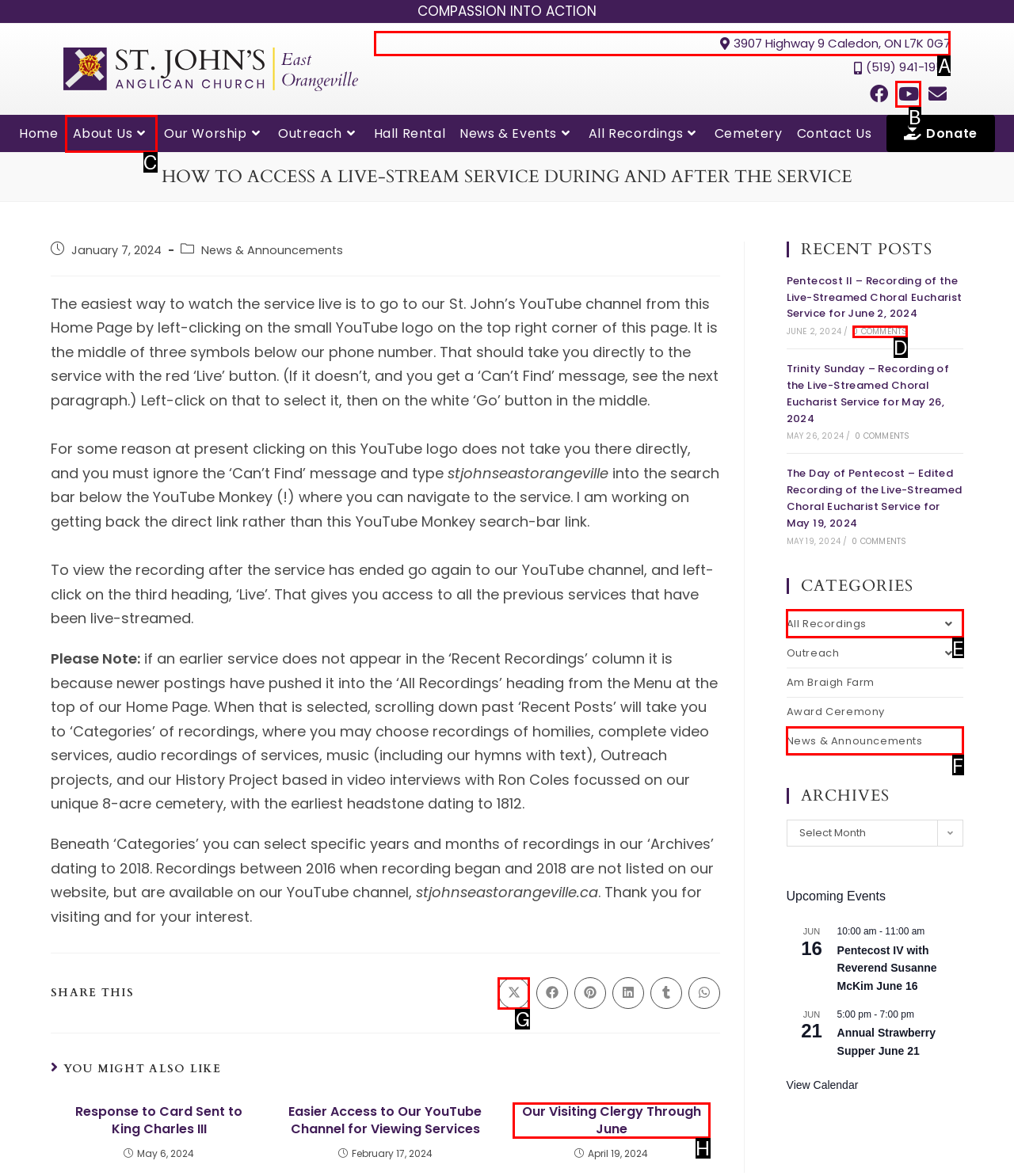Tell me which letter I should select to achieve the following goal: Click on the YouTube logo
Answer with the corresponding letter from the provided options directly.

B